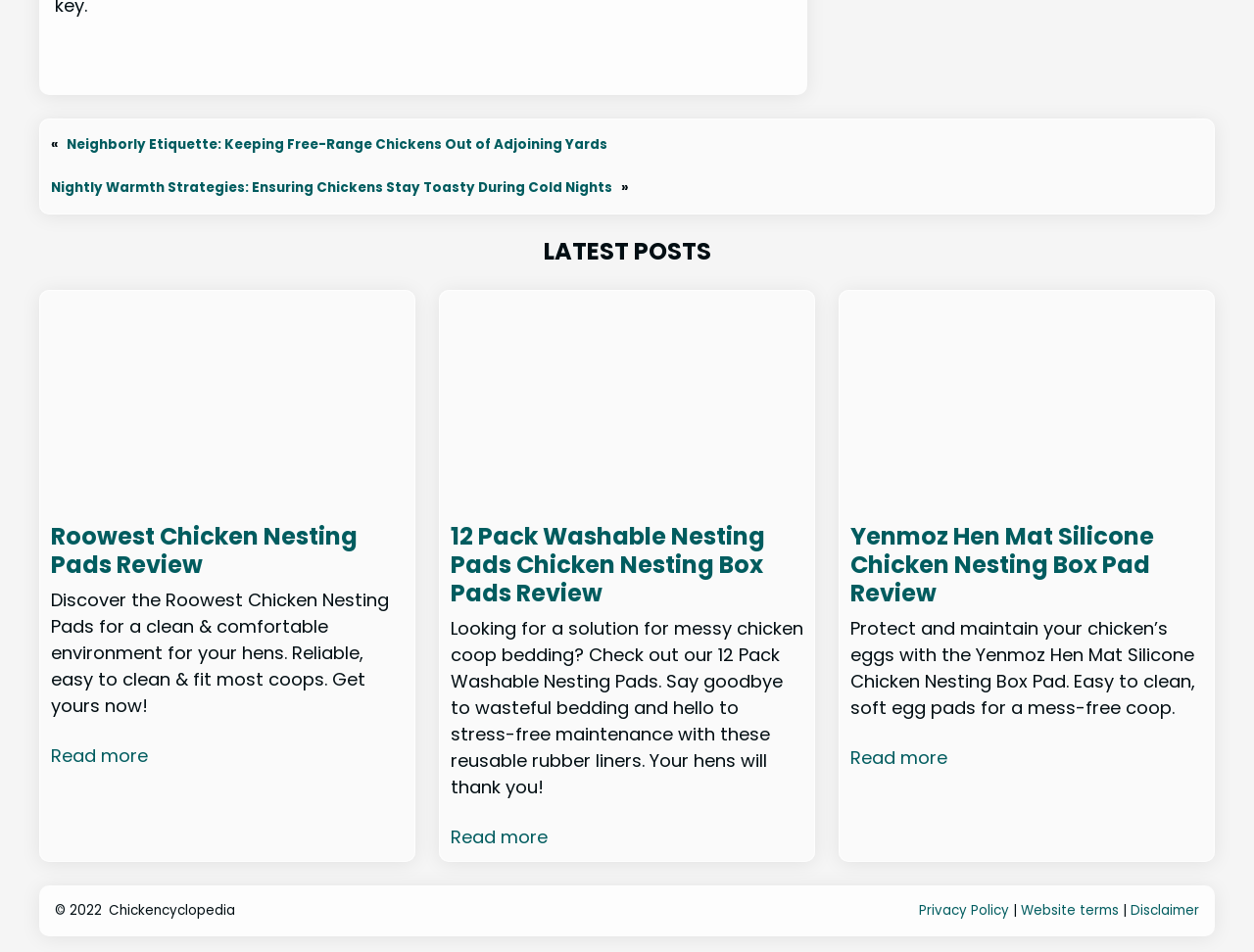Pinpoint the bounding box coordinates of the element you need to click to execute the following instruction: "Visit Chickencyclopedia website". The bounding box should be represented by four float numbers between 0 and 1, in the format [left, top, right, bottom].

[0.087, 0.947, 0.188, 0.966]